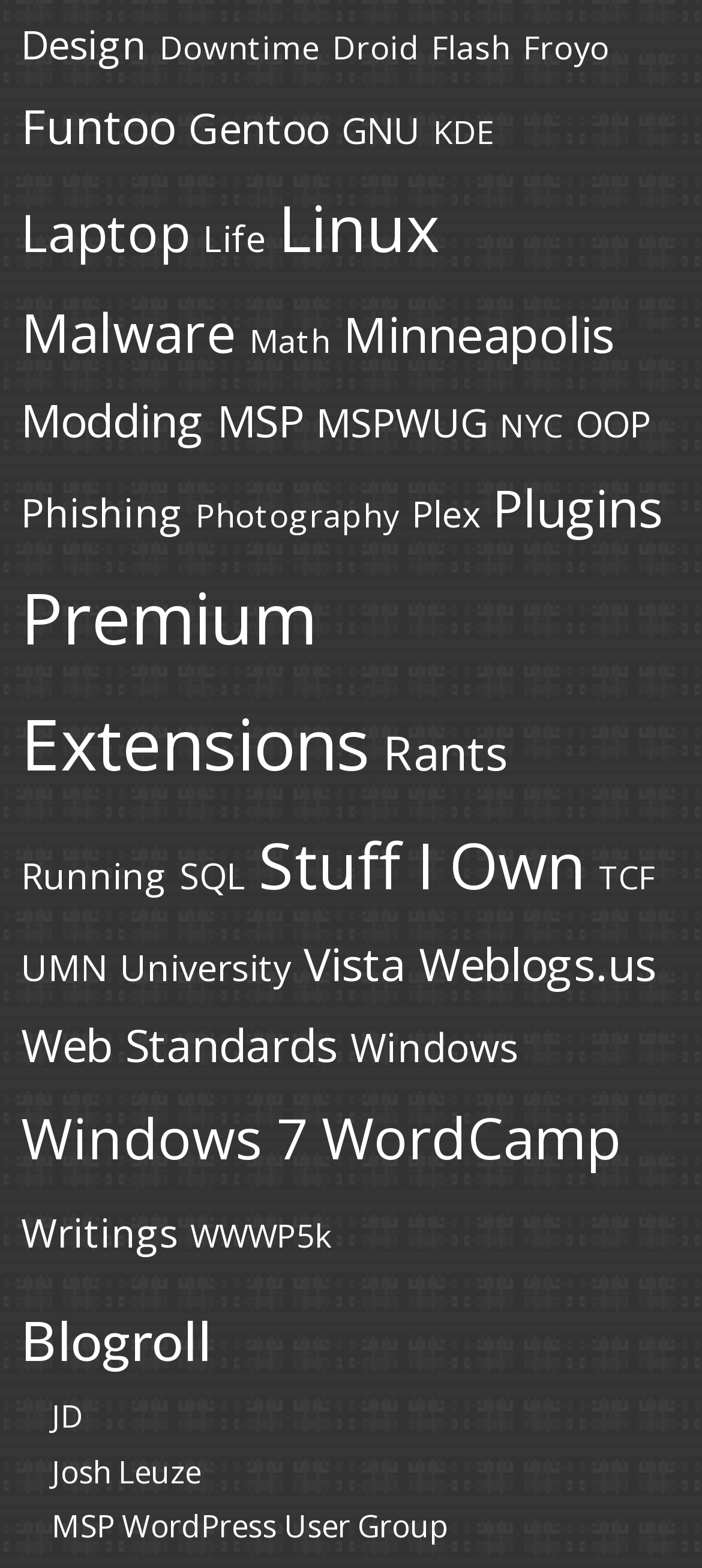Please find the bounding box coordinates of the element's region to be clicked to carry out this instruction: "Click on CQ Net".

None